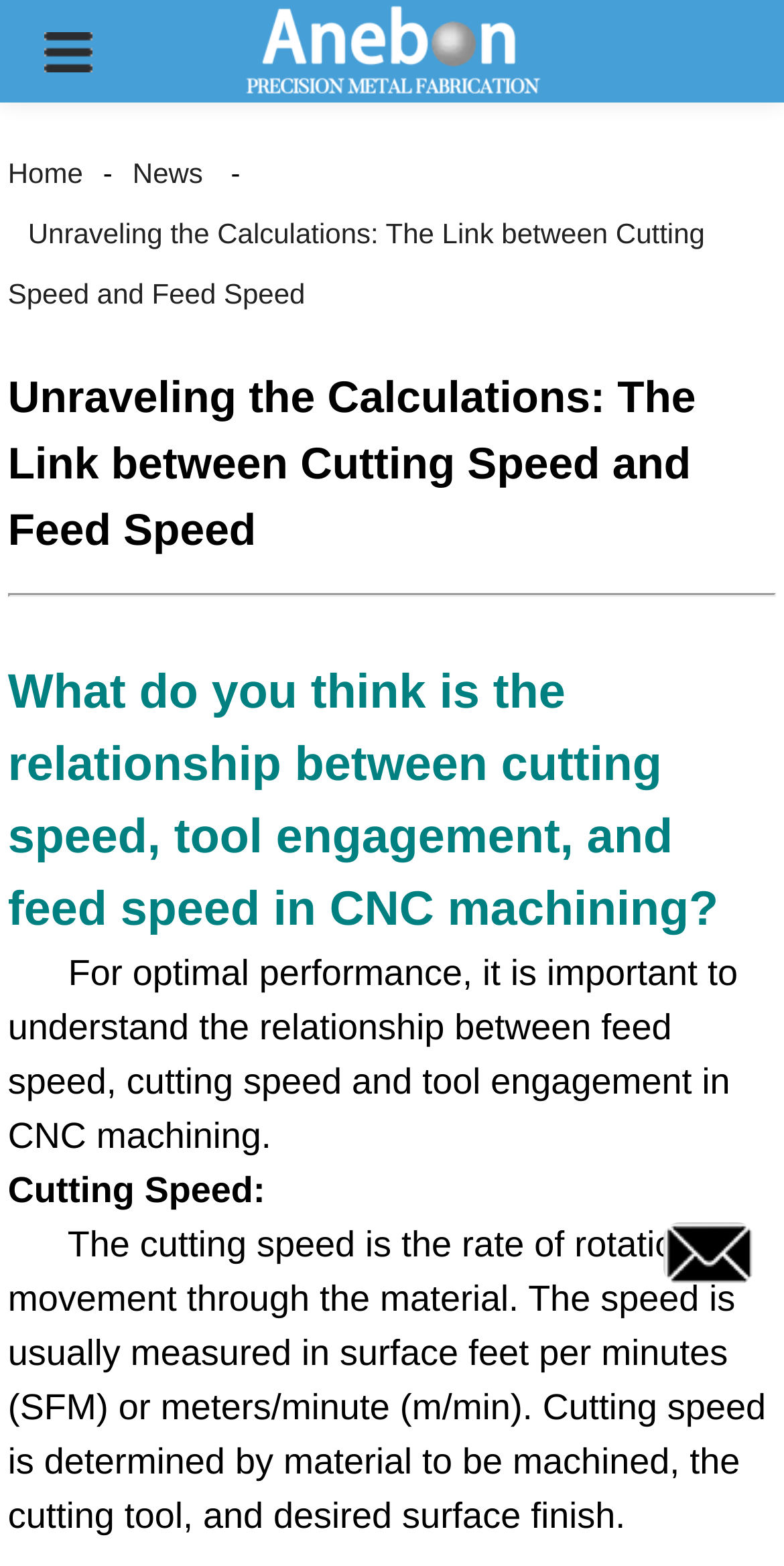Extract the bounding box for the UI element that matches this description: "Home".

[0.01, 0.1, 0.131, 0.121]